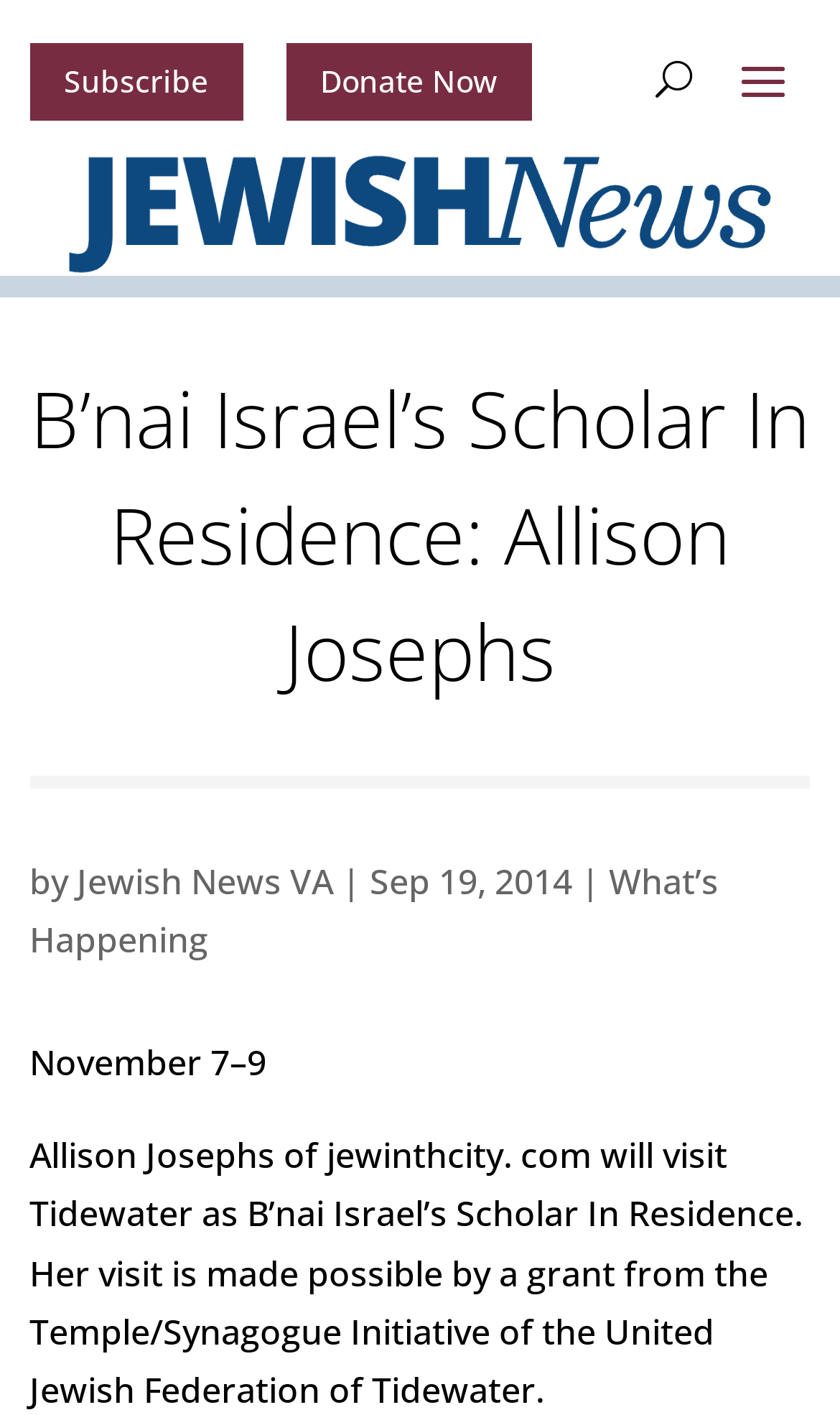What is the name of the publication that published this article?
Carefully analyze the image and provide a thorough answer to the question.

The answer can be found in the link element which states 'Jewish News VA'. This link is located near the top of the page and provides information about the publication that published the article.